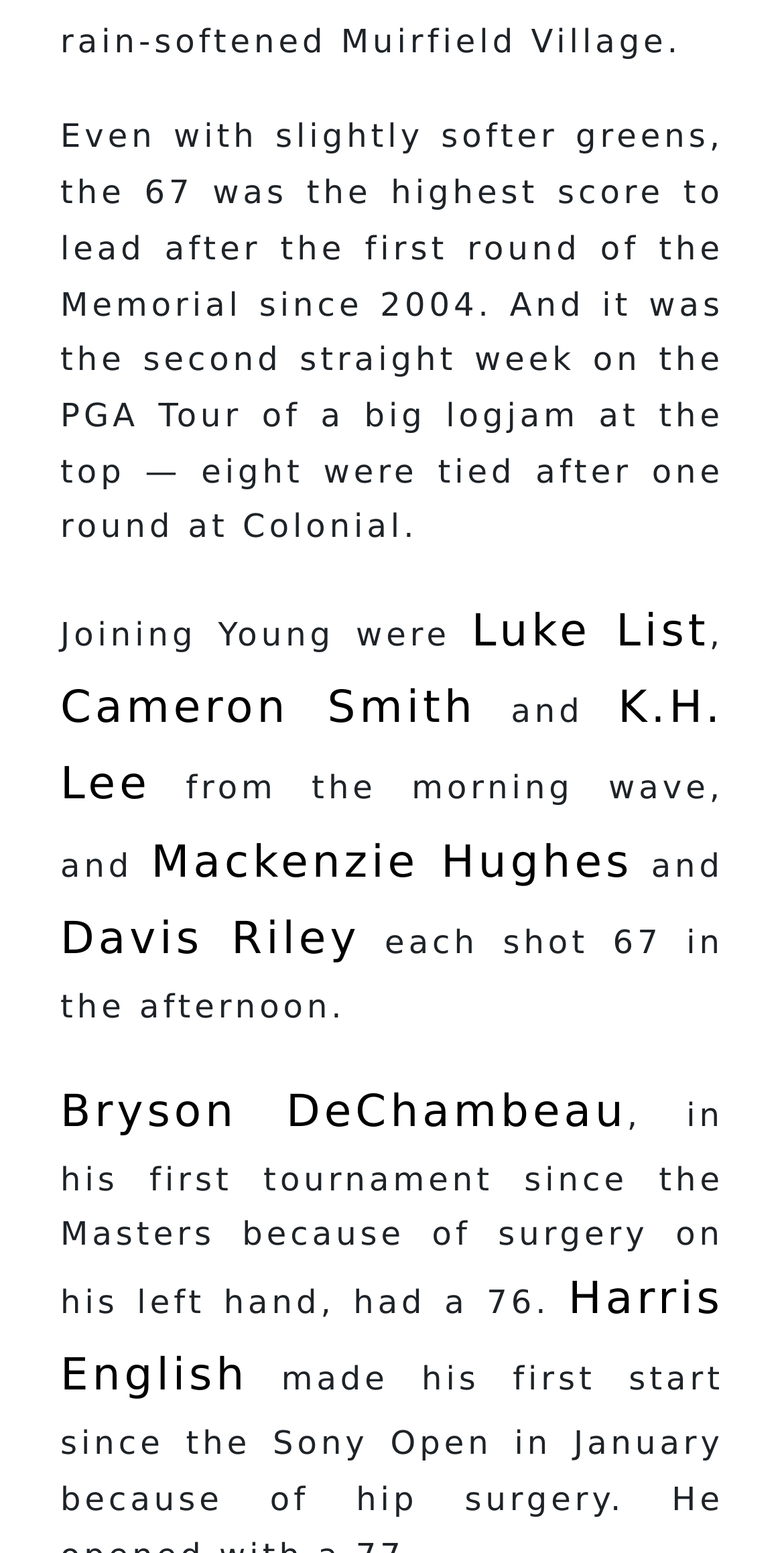Who is mentioned as playing in the morning wave?
From the details in the image, provide a complete and detailed answer to the question.

The webpage mentions that Young was part of the morning wave, along with Cameron Smith and K.H. Lee, who also shot 67 in the first round.